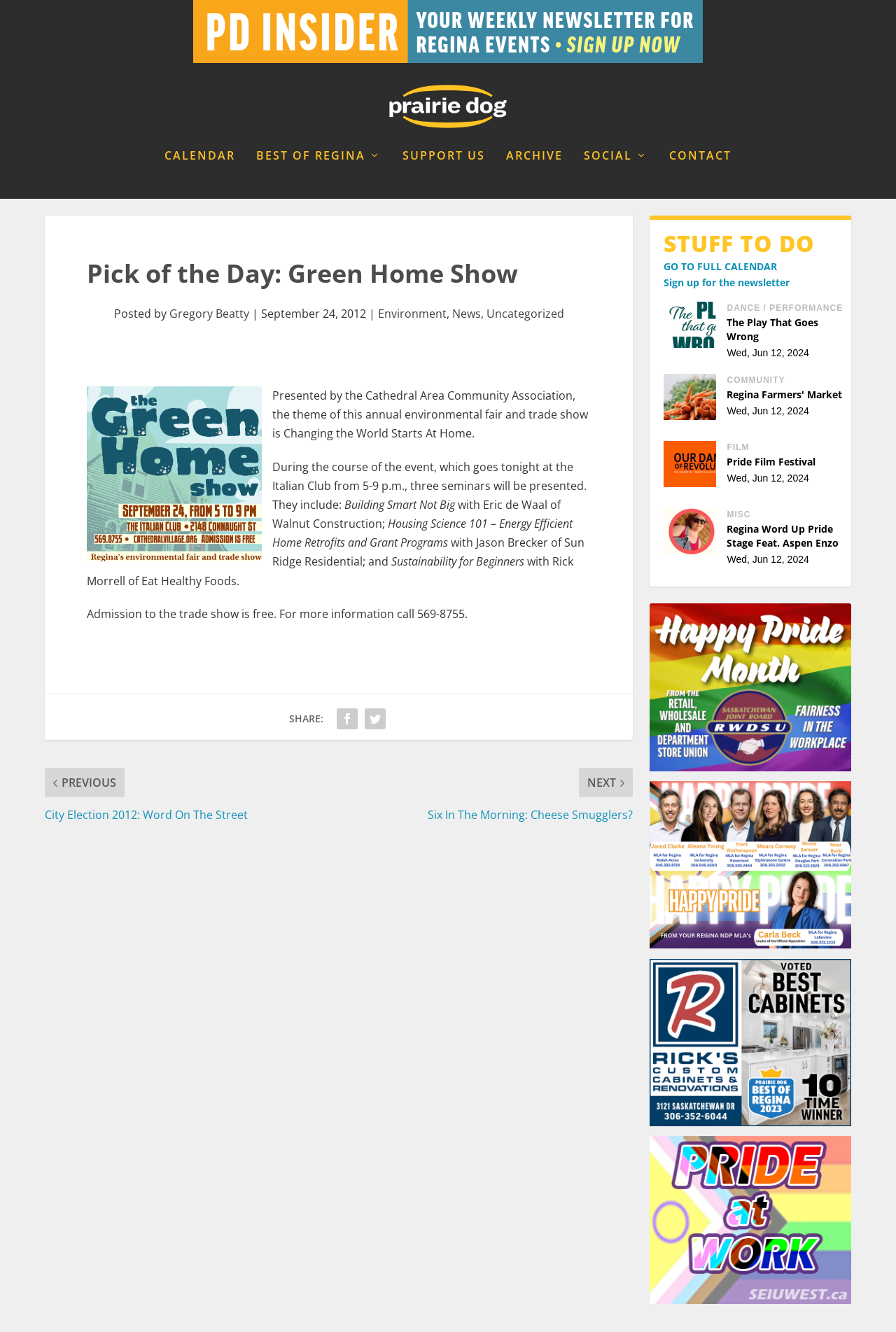Generate a detailed explanation of the webpage's features and information.

The webpage is about the "Pick of the Day: Green Home Show" event, presented by the Cathedral Area Community Association. At the top of the page, there is an advertisement link and image, spanning almost the entire width of the page. Below it, there is a link to "Prairie Dog" with an accompanying image.

The main content of the page is an article about the Green Home Show event, which is divided into sections. The title "Pick of the Day: Green Home Show" is prominently displayed, followed by information about the event, including the date, time, and location. There are also links to the categories "Environment", "News", and "Uncategorized" below the title.

The article describes the event, which includes three seminars on topics such as building smart homes, energy-efficient retrofits, and sustainability for beginners. Admission to the trade show is free, and more information can be obtained by calling a phone number.

To the right of the article, there is a section titled "STUFF TO DO" with links to various events, including a play, a farmers' market, a film festival, and a pride stage event. Below this section, there are several links with accompanying images, which appear to be advertisements or promotions.

At the top of the page, there is a navigation menu with links to "CALENDAR", "BEST OF REGINA", "SUPPORT US", "ARCHIVE", "SOCIAL", and "CONTACT".